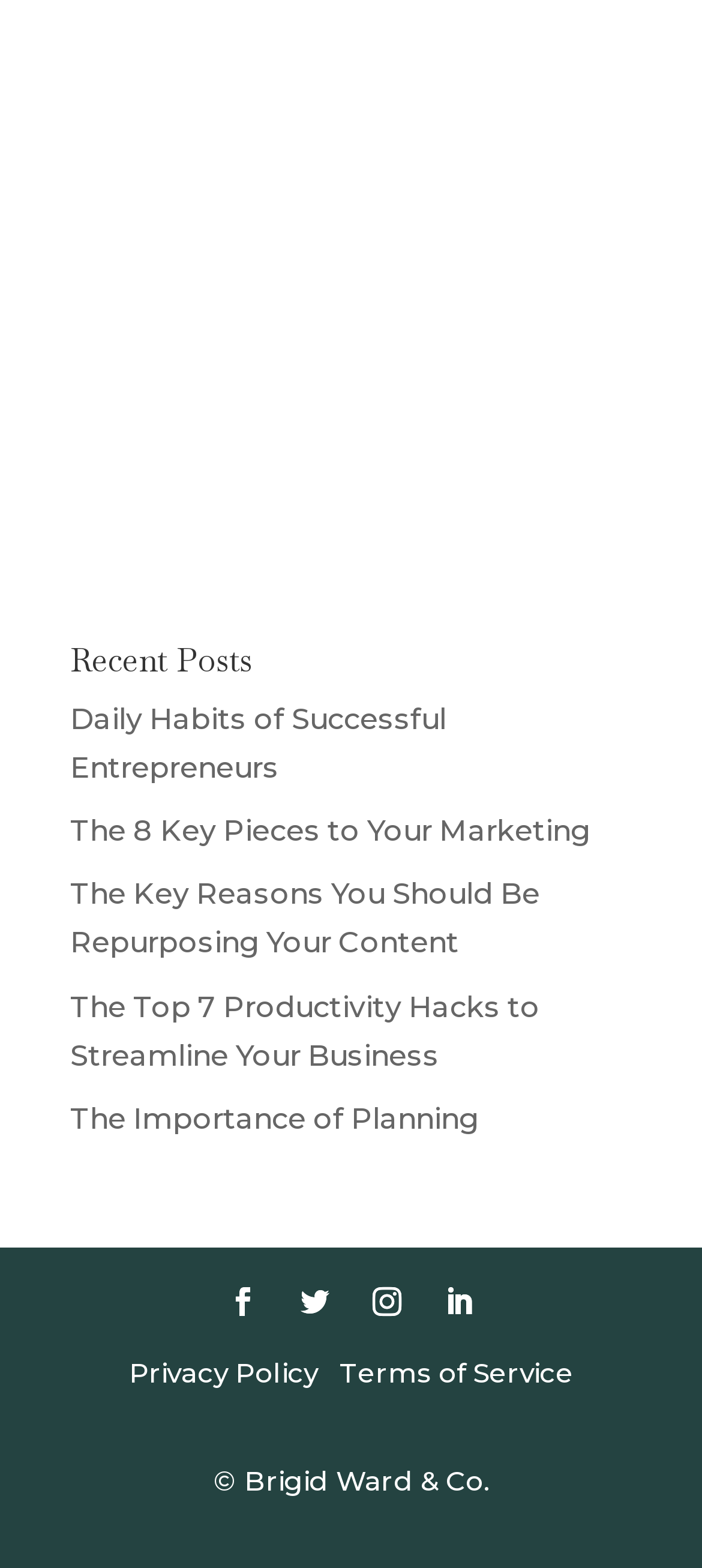Provide your answer in a single word or phrase: 
What is the last post listed?

The Importance of Planning